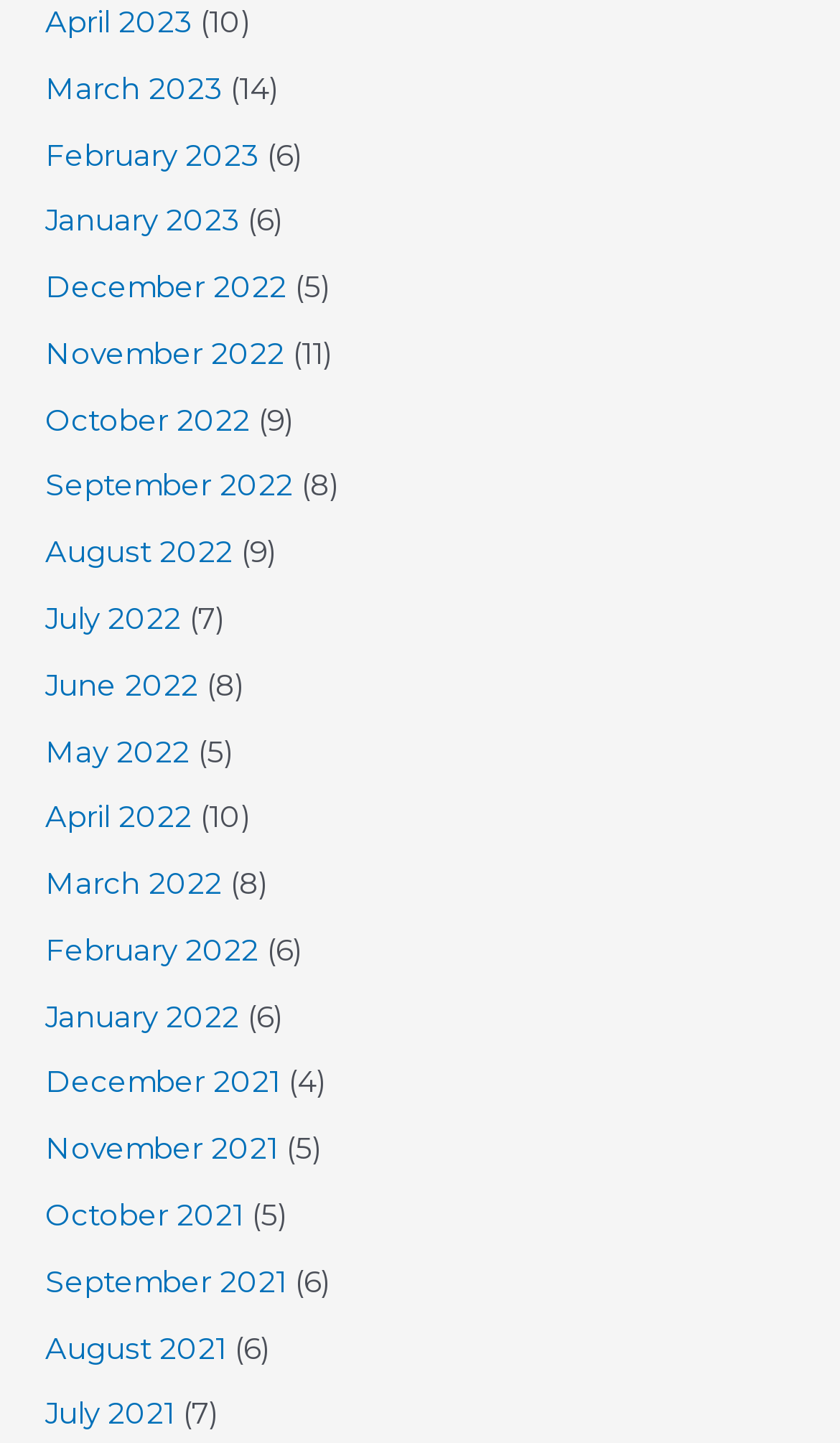Determine the bounding box coordinates for the region that must be clicked to execute the following instruction: "Explore the Luxury tag".

None